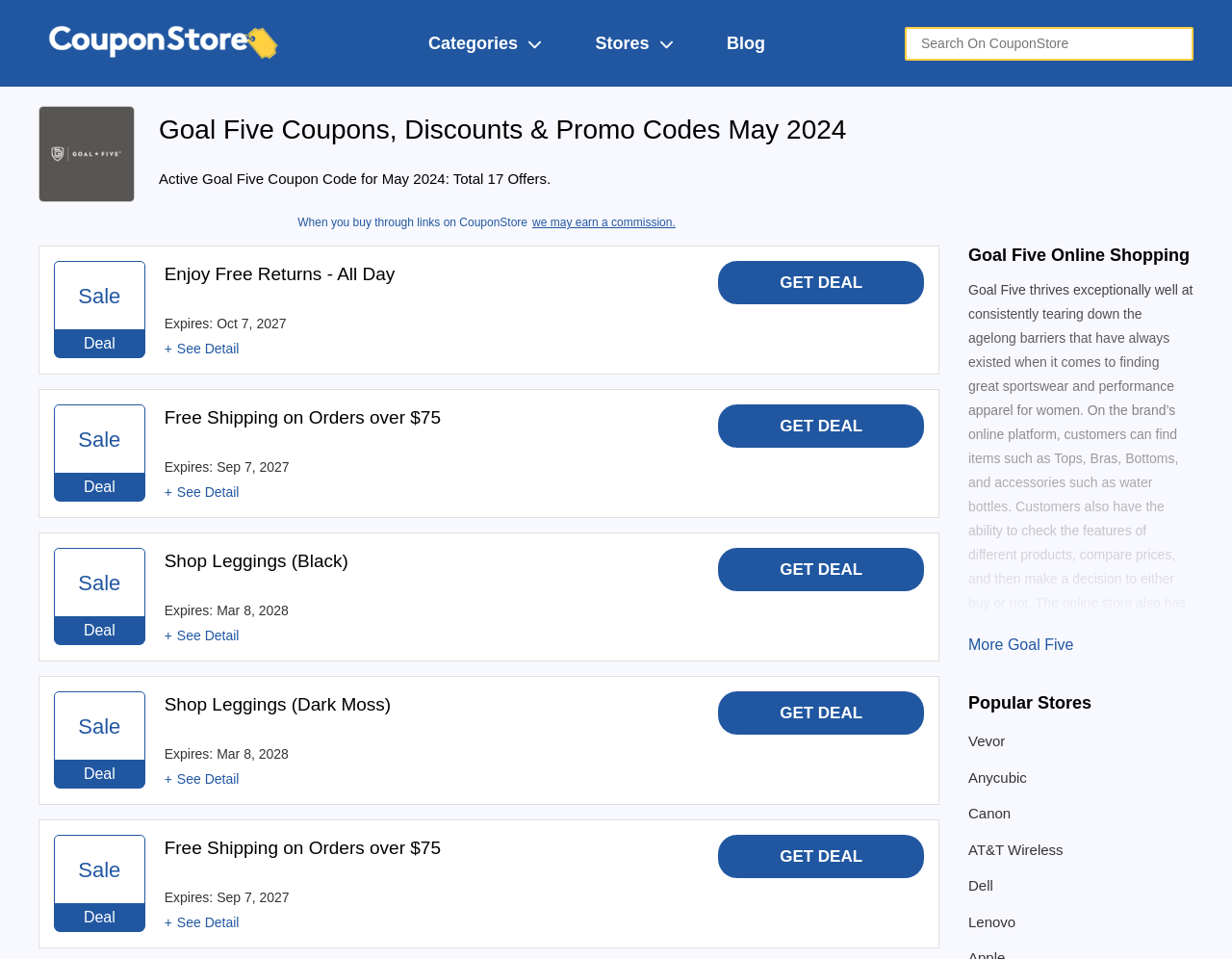Bounding box coordinates must be specified in the format (top-left x, top-left y, bottom-right x, bottom-right y). All values should be floating point numbers between 0 and 1. What are the bounding box coordinates of the UI element described as: Canon

[0.786, 0.837, 0.969, 0.86]